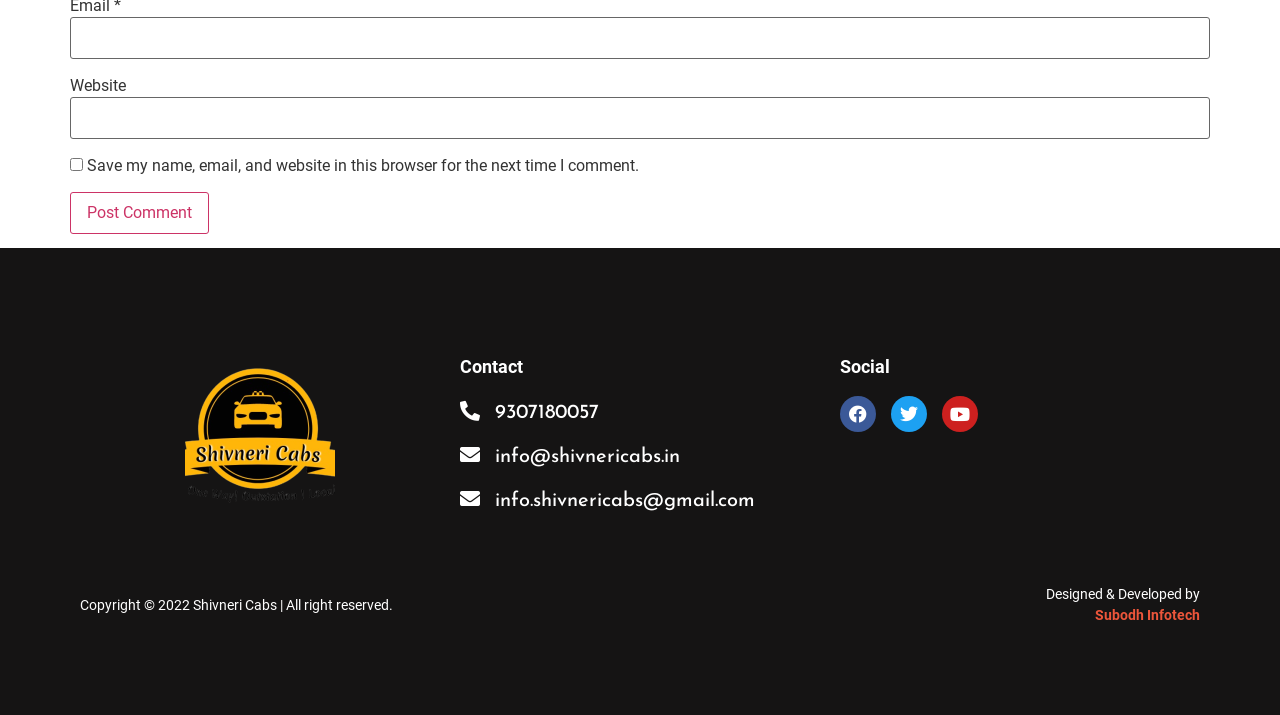Identify the bounding box coordinates of the section to be clicked to complete the task described by the following instruction: "Enter email address". The coordinates should be four float numbers between 0 and 1, formatted as [left, top, right, bottom].

[0.055, 0.024, 0.945, 0.082]